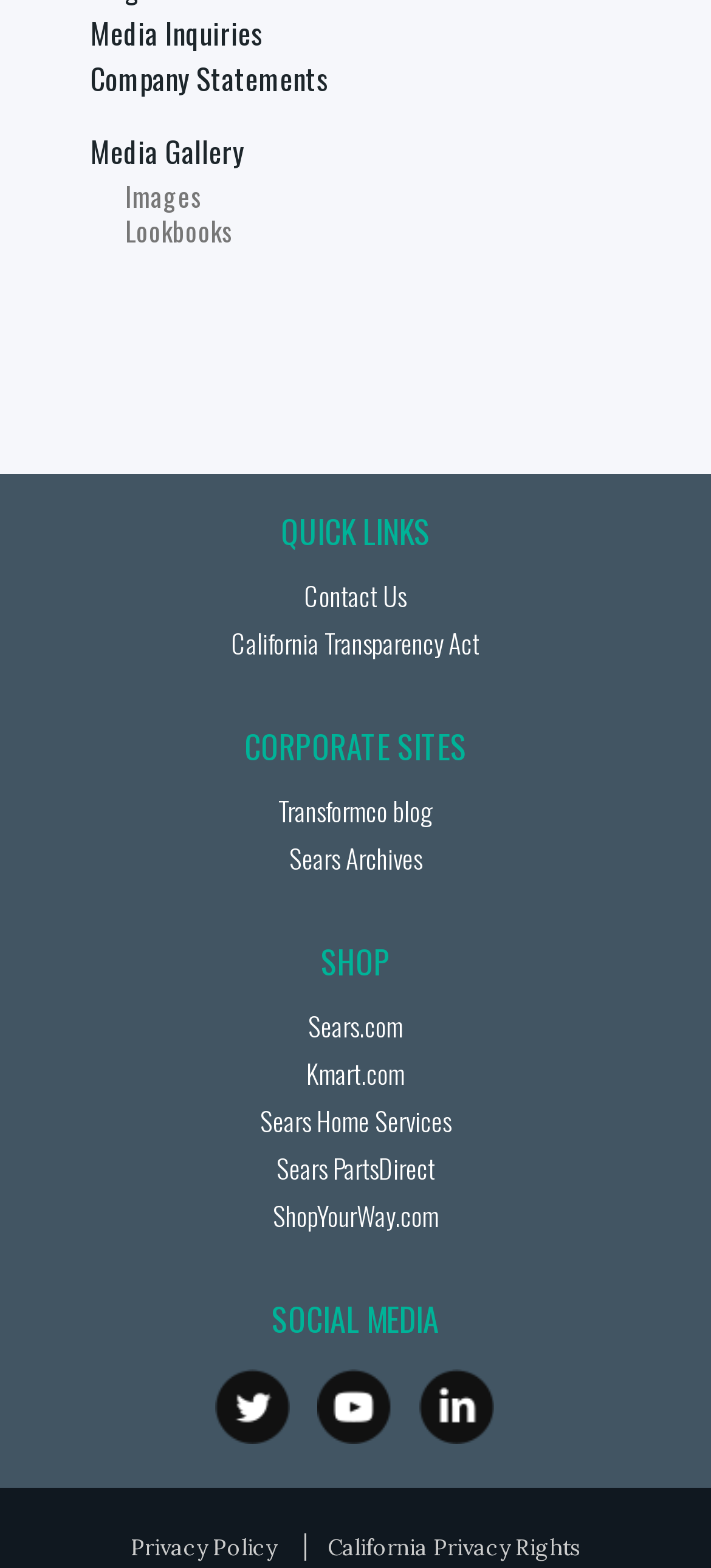Pinpoint the bounding box coordinates of the element that must be clicked to accomplish the following instruction: "View media inquiries". The coordinates should be in the format of four float numbers between 0 and 1, i.e., [left, top, right, bottom].

[0.103, 0.007, 0.371, 0.035]